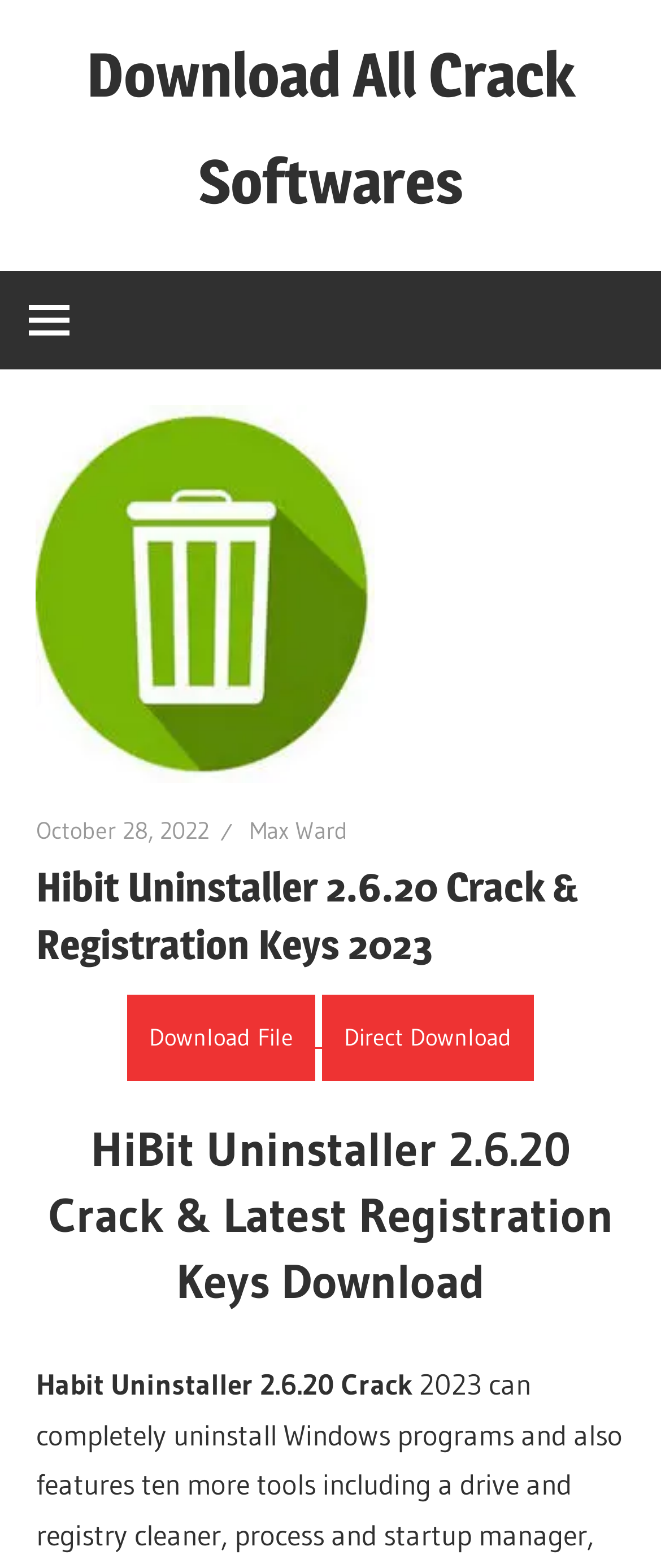How many download options are available?
Look at the image and construct a detailed response to the question.

There are two download options available on the webpage: 'Download File' and 'Direct Download'. These options are presented as separate buttons, indicating that users have a choice between two different download methods.